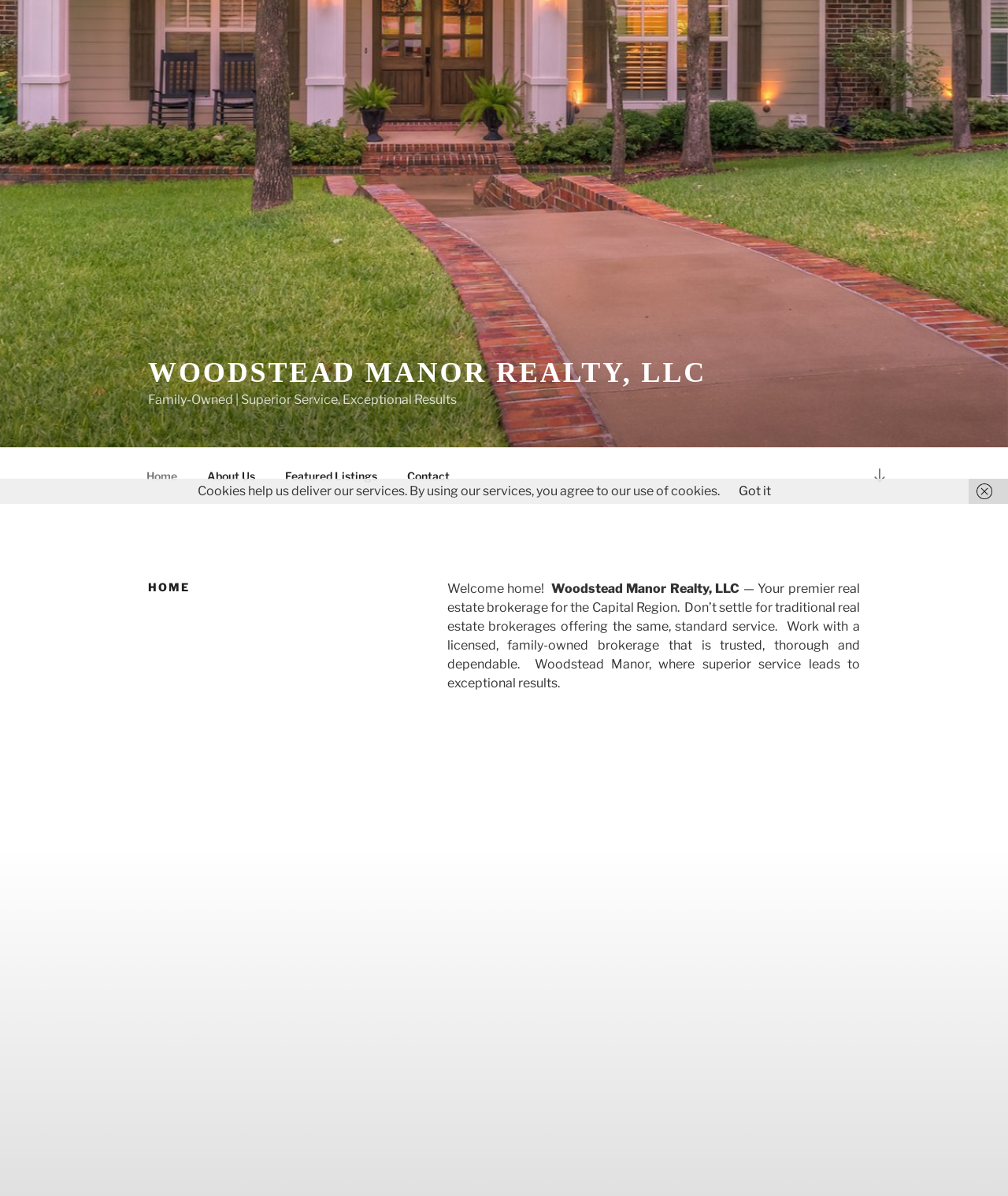Refer to the element description Woodstead Manor Realty, LLC and identify the corresponding bounding box in the screenshot. Format the coordinates as (top-left x, top-left y, bottom-right x, bottom-right y) with values in the range of 0 to 1.

[0.147, 0.298, 0.701, 0.325]